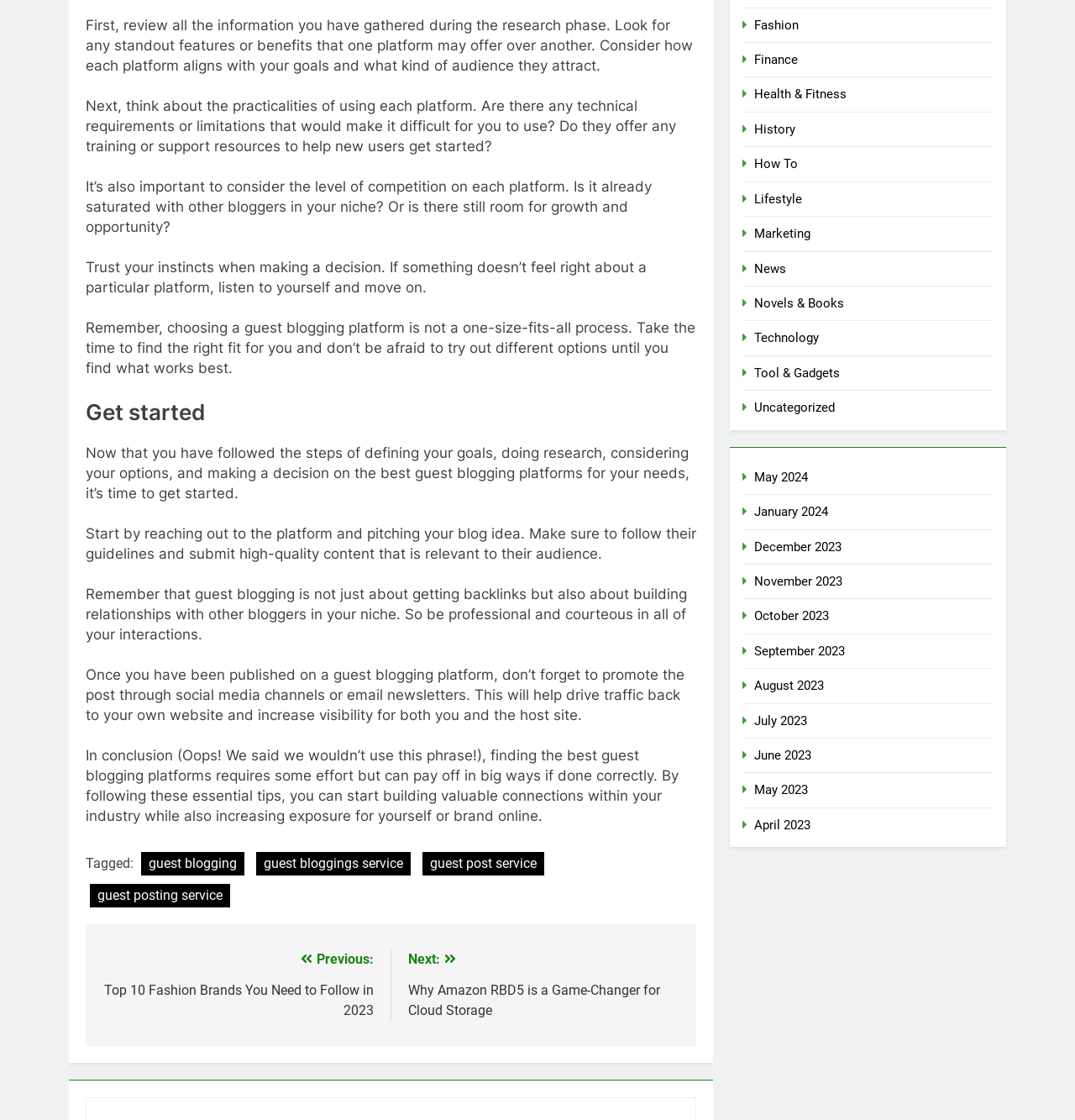How many categories are listed on the webpage?
Look at the image and respond with a one-word or short-phrase answer.

15